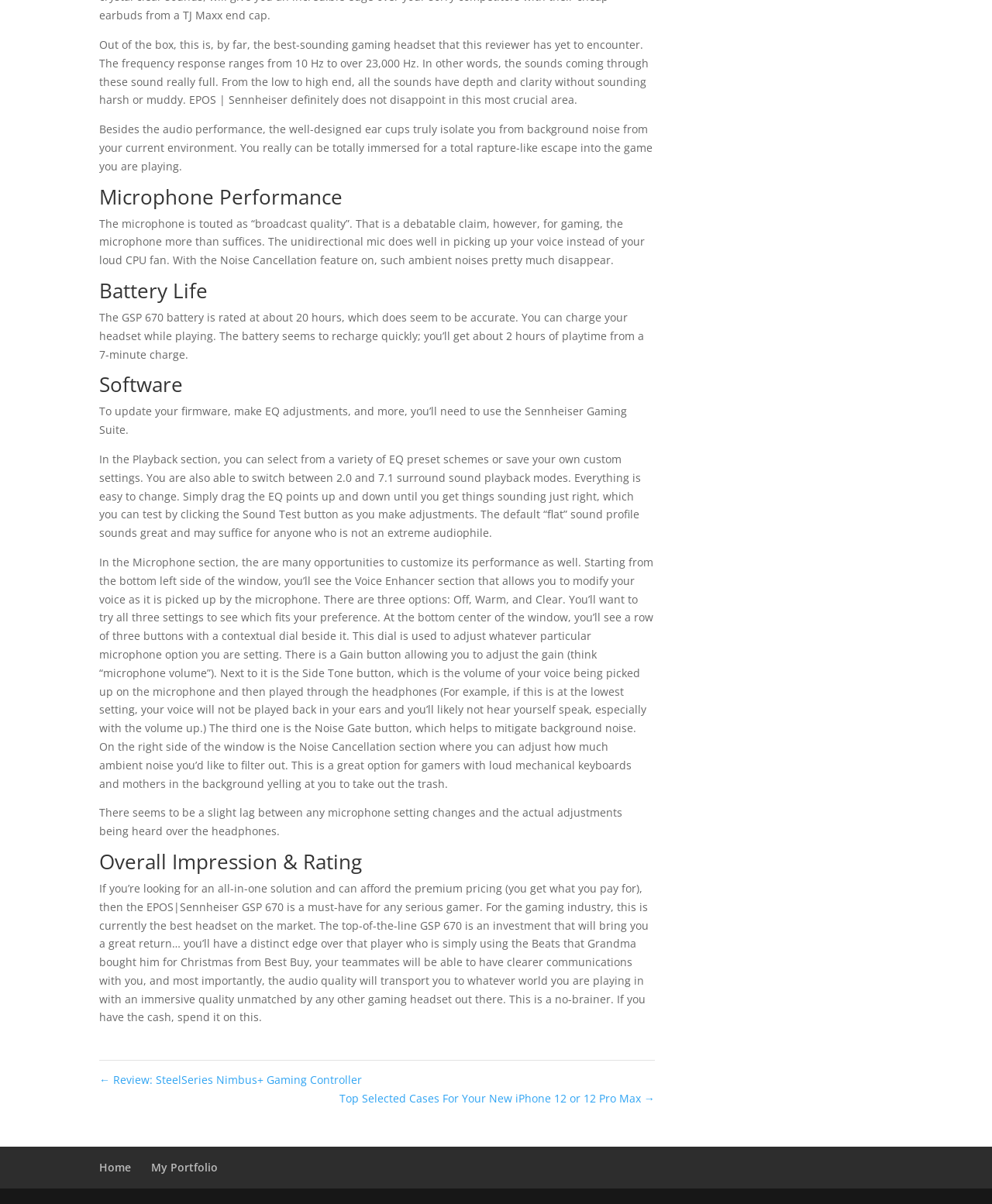Extract the bounding box of the UI element described as: "Home".

[0.1, 0.963, 0.132, 0.975]